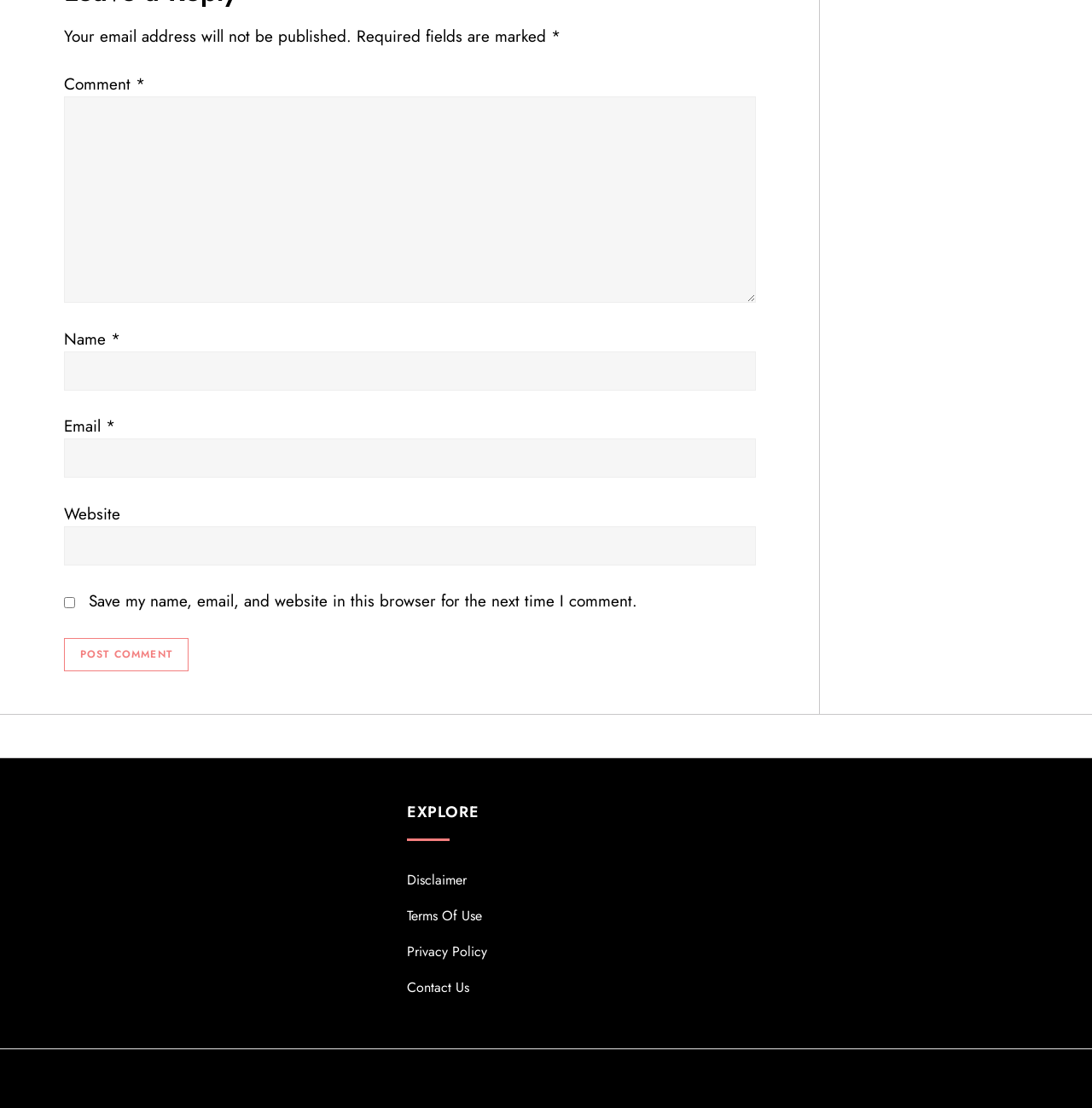Locate the bounding box coordinates of the element that should be clicked to execute the following instruction: "Type your name".

[0.058, 0.317, 0.692, 0.352]